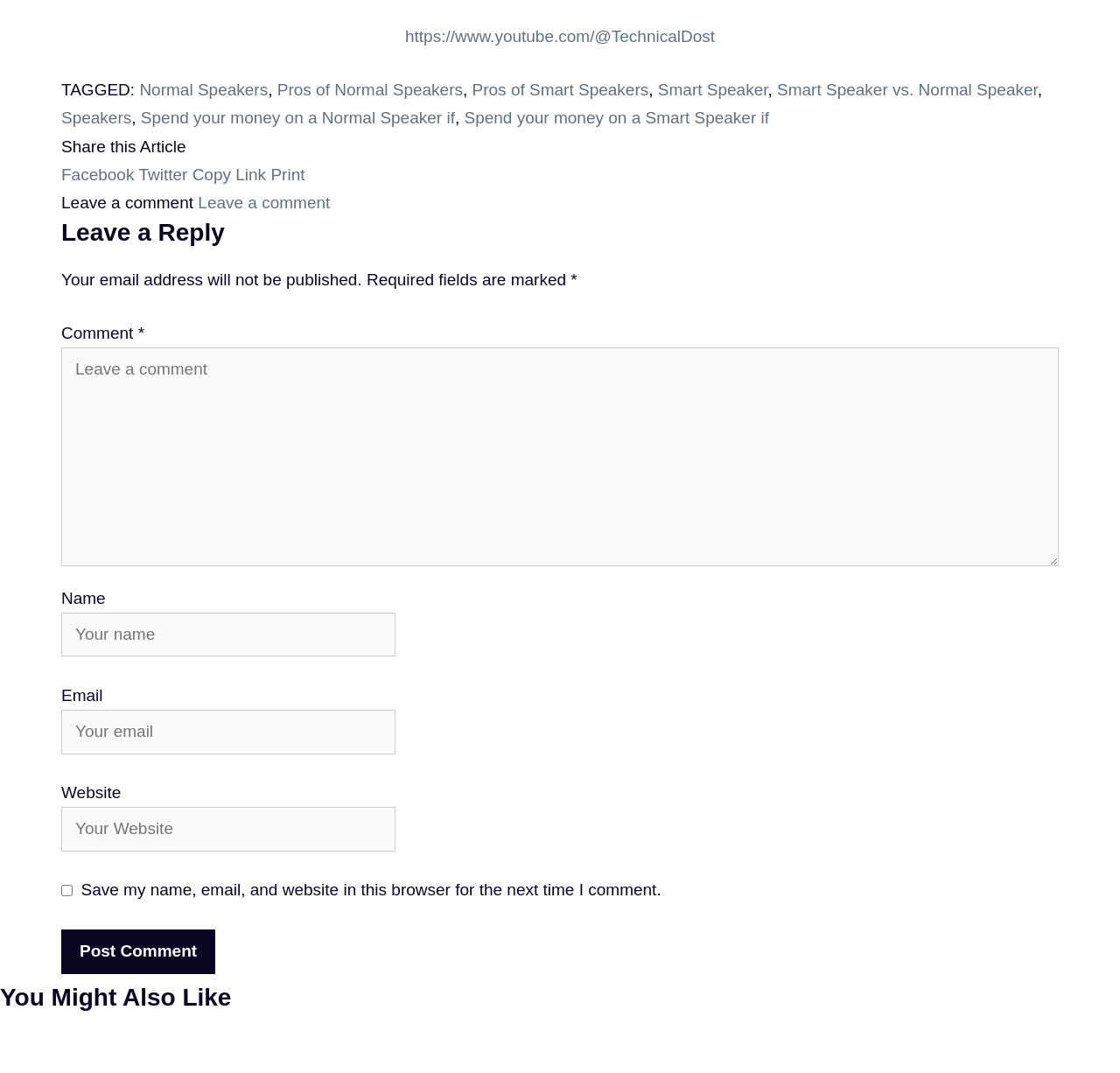Using the element description: "parent_node: Website name="url" placeholder="Your Website"", determine the bounding box coordinates. The coordinates should be in the format [left, top, right, bottom], with values between 0 and 1.

[0.055, 0.752, 0.353, 0.794]